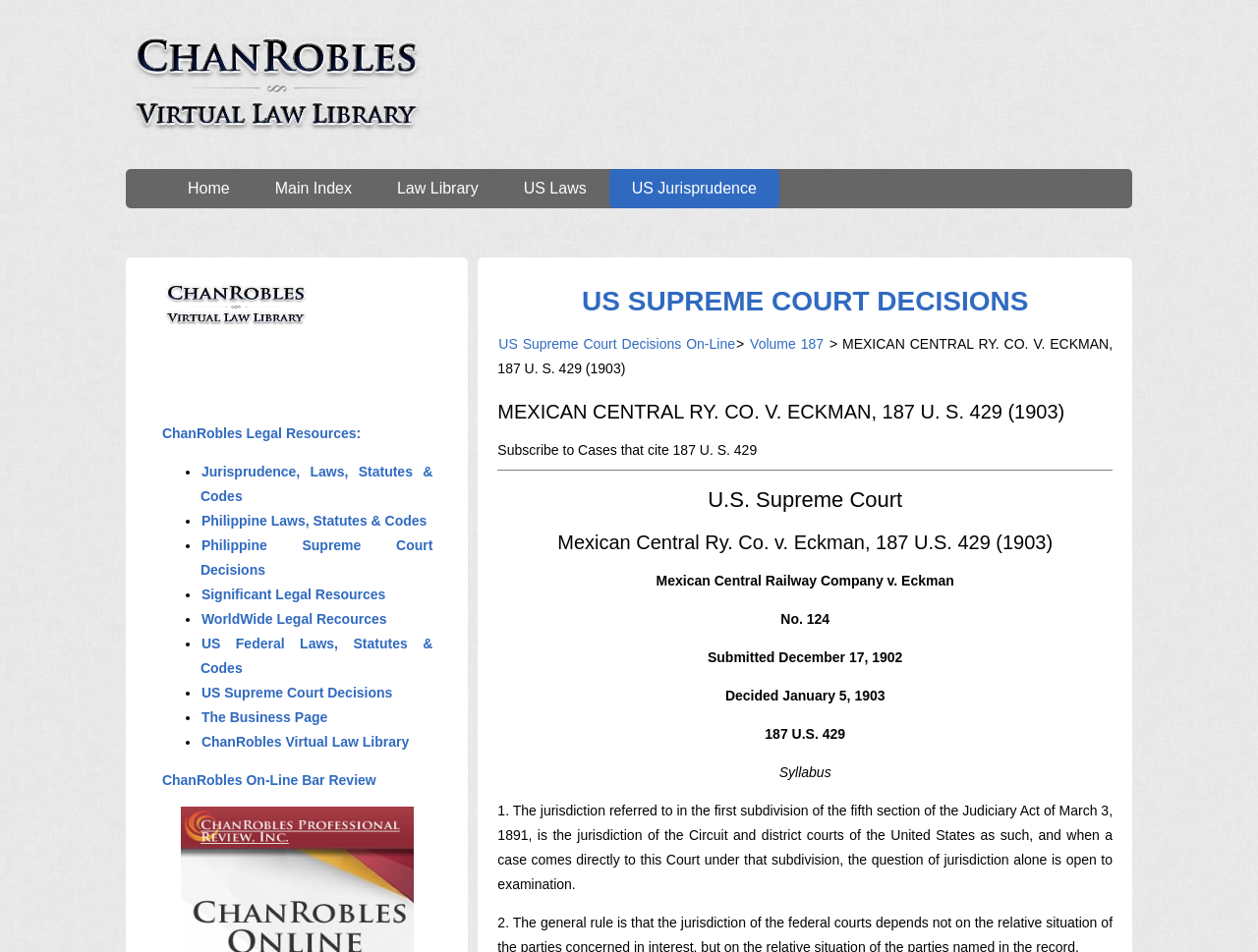Please answer the following question as detailed as possible based on the image: 
What is the name of the US Supreme Court case?

The question is asking for the name of the US Supreme Court case. By looking at the webpage, we can see that the heading 'MEXICAN CENTRAL RY. CO. V. ECKMAN, 187 U. S. 429 (1903)' is prominent, and it is likely to be the name of the case.